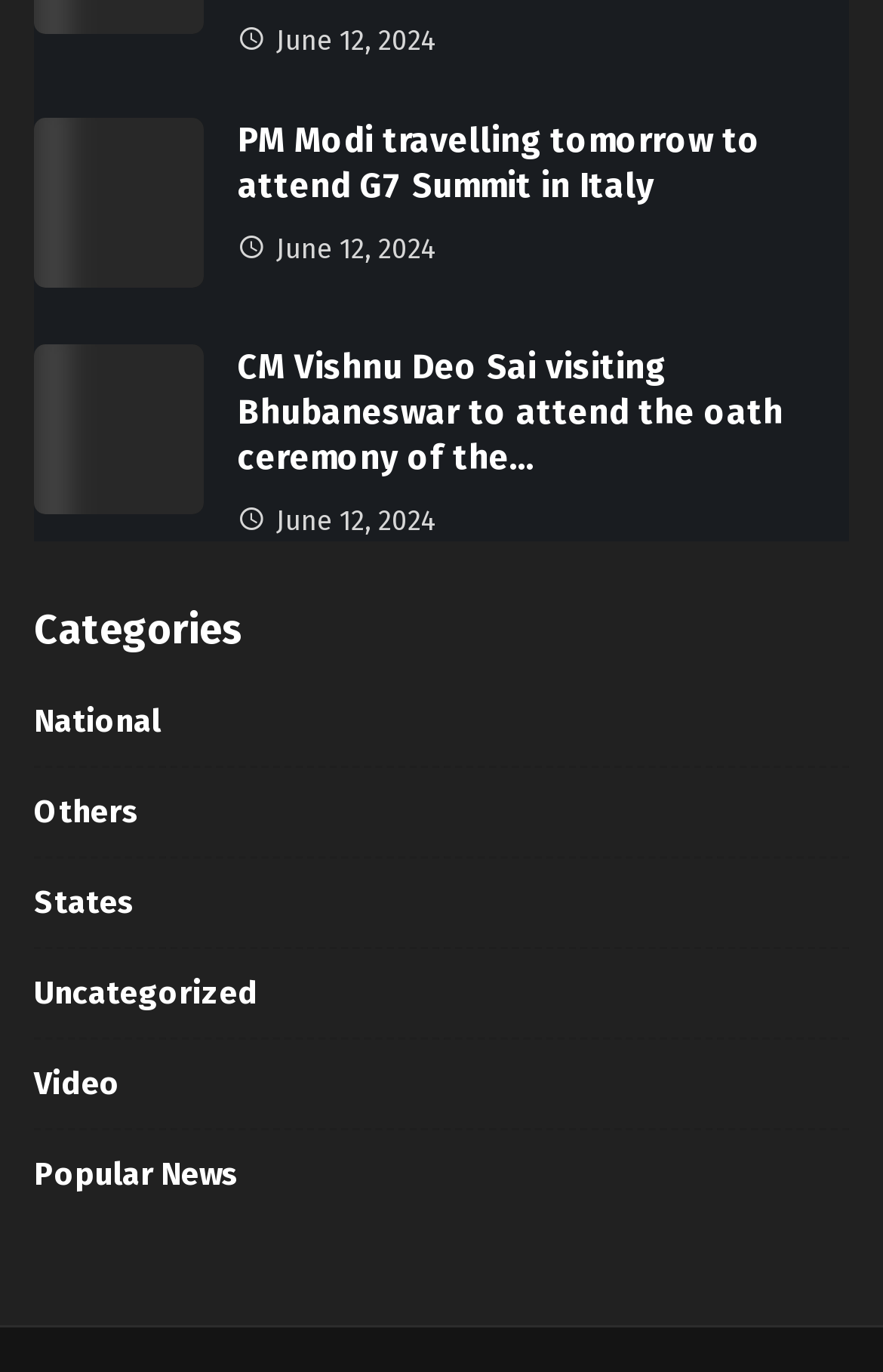Identify the bounding box of the UI element that matches this description: "Others".

[0.038, 0.564, 0.962, 0.619]